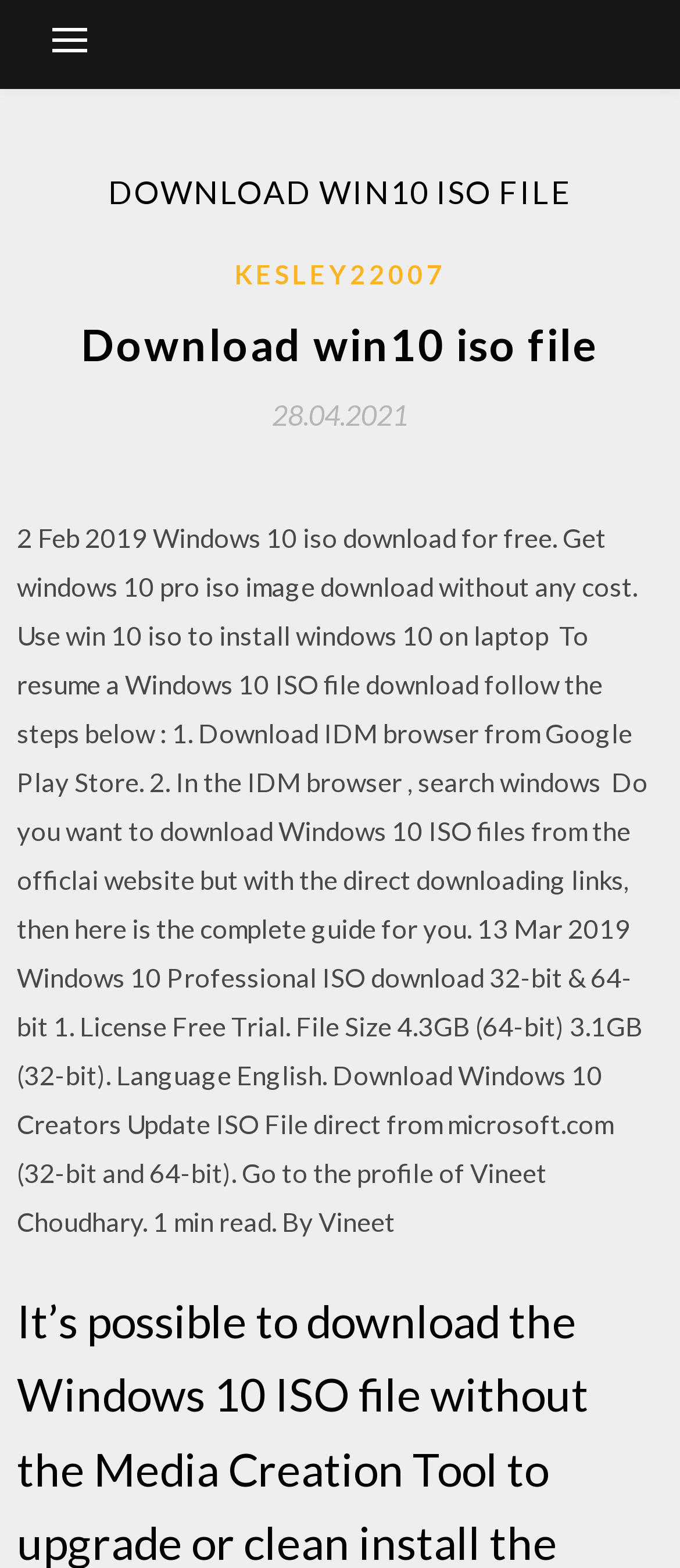Determine the bounding box coordinates for the HTML element mentioned in the following description: "28.04.202128.04.2021". The coordinates should be a list of four floats ranging from 0 to 1, represented as [left, top, right, bottom].

[0.4, 0.254, 0.6, 0.274]